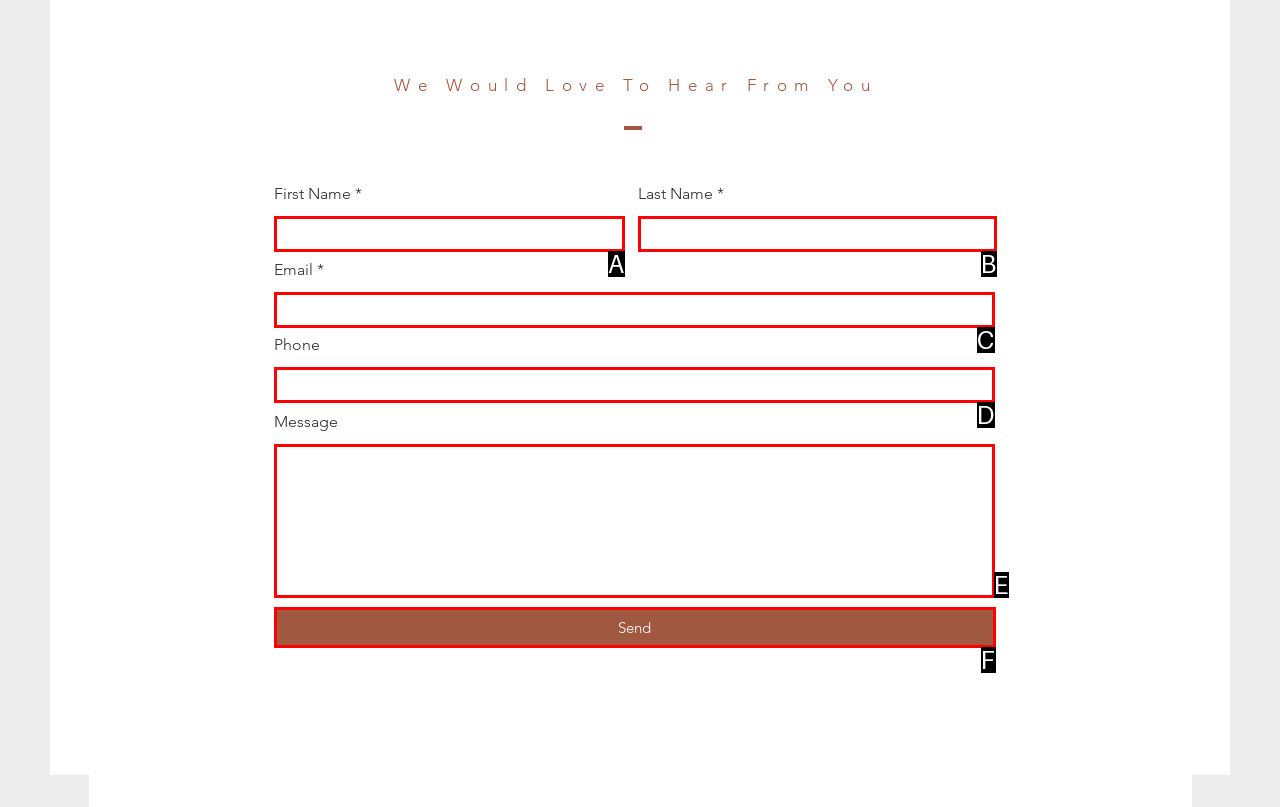Tell me which one HTML element best matches the description: name="first-name"
Answer with the option's letter from the given choices directly.

A